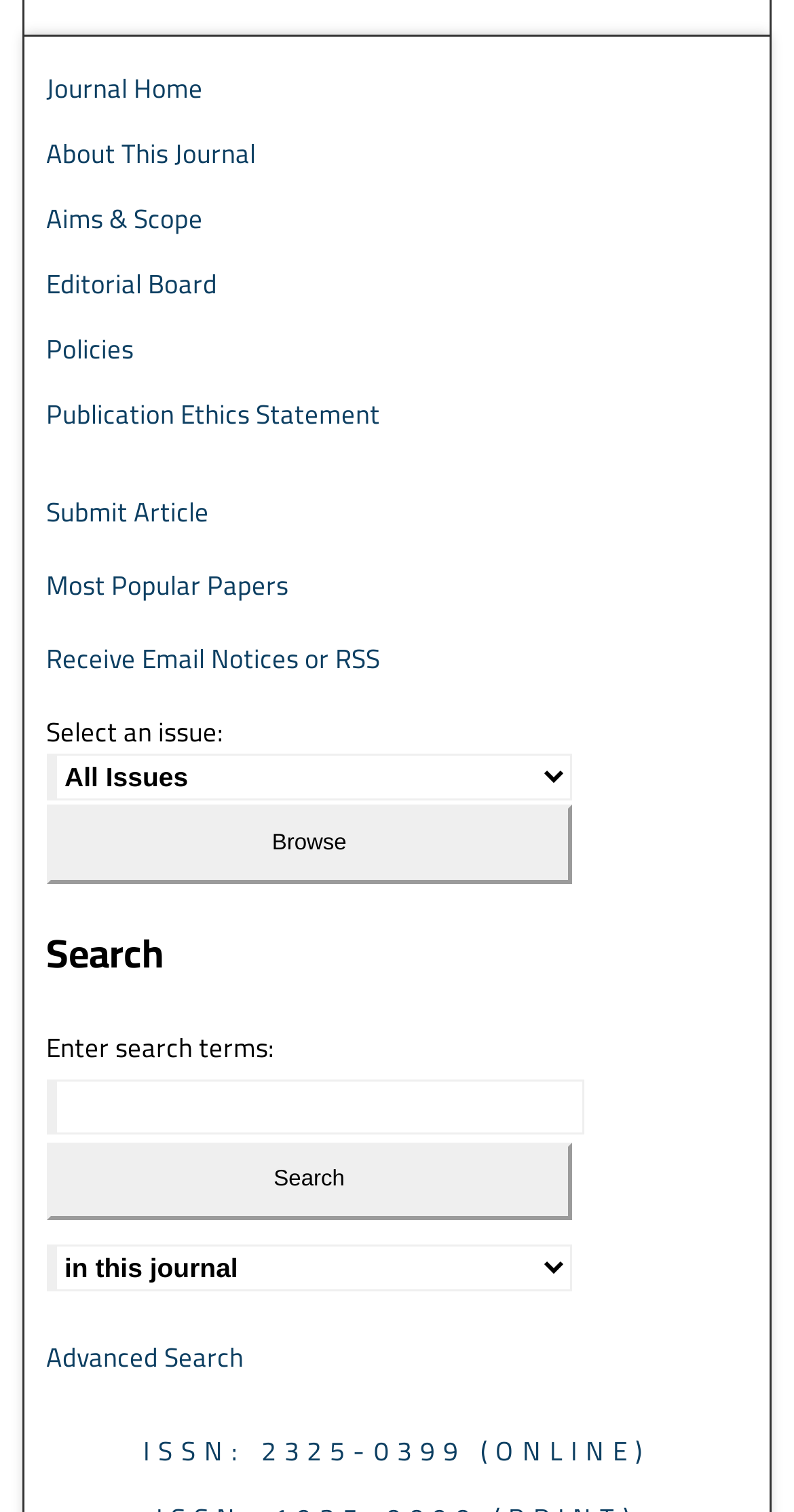Find the bounding box coordinates for the area you need to click to carry out the instruction: "Select a context to search". The coordinates should be four float numbers between 0 and 1, indicated as [left, top, right, bottom].

[0.058, 0.794, 0.721, 0.825]